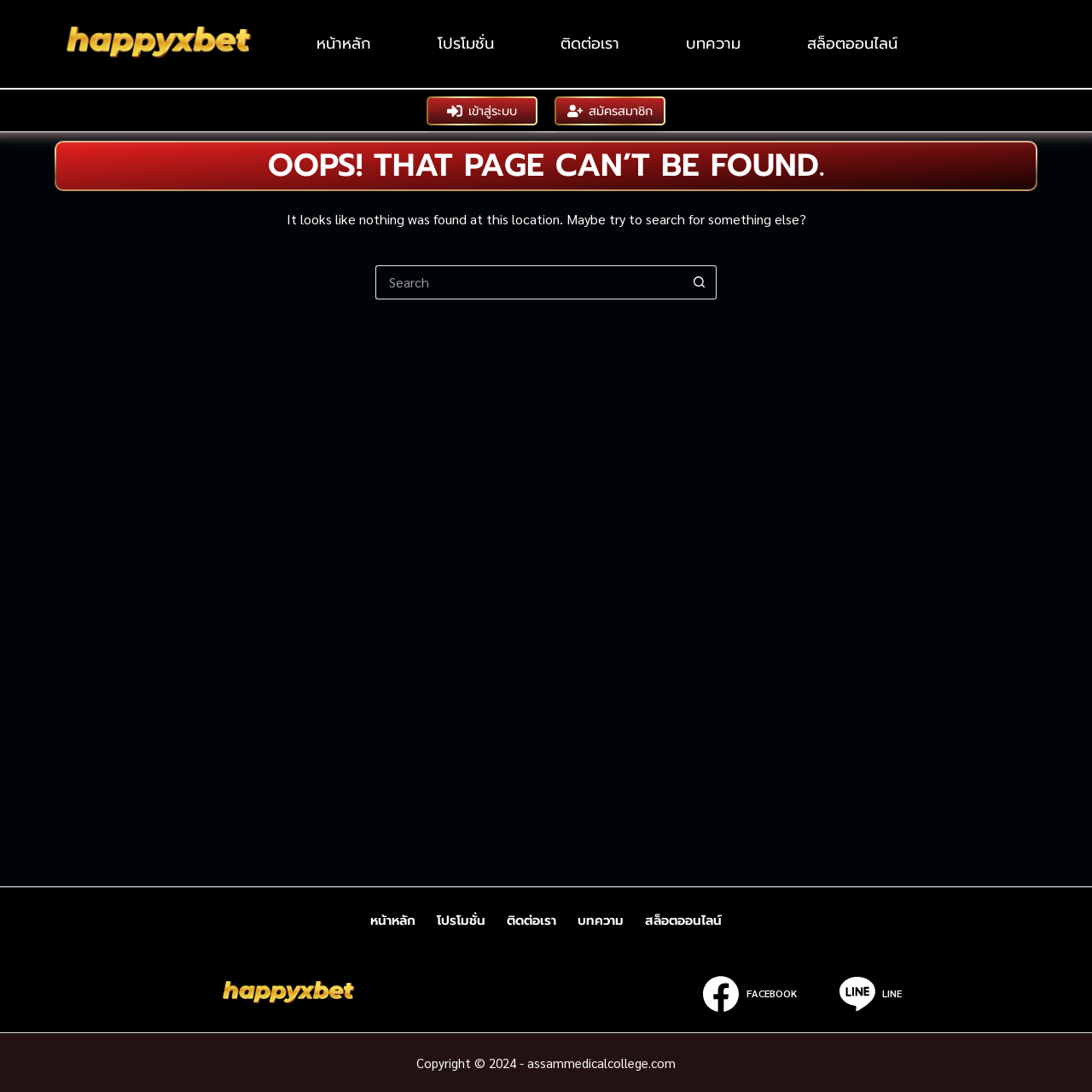What social media platforms are linked from the footer?
Your answer should be a single word or phrase derived from the screenshot.

Facebook, Line